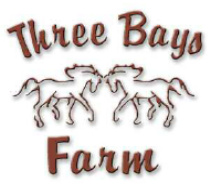What is the color scheme of the logo?
Refer to the image and answer the question using a single word or phrase.

Warm reddish-brown